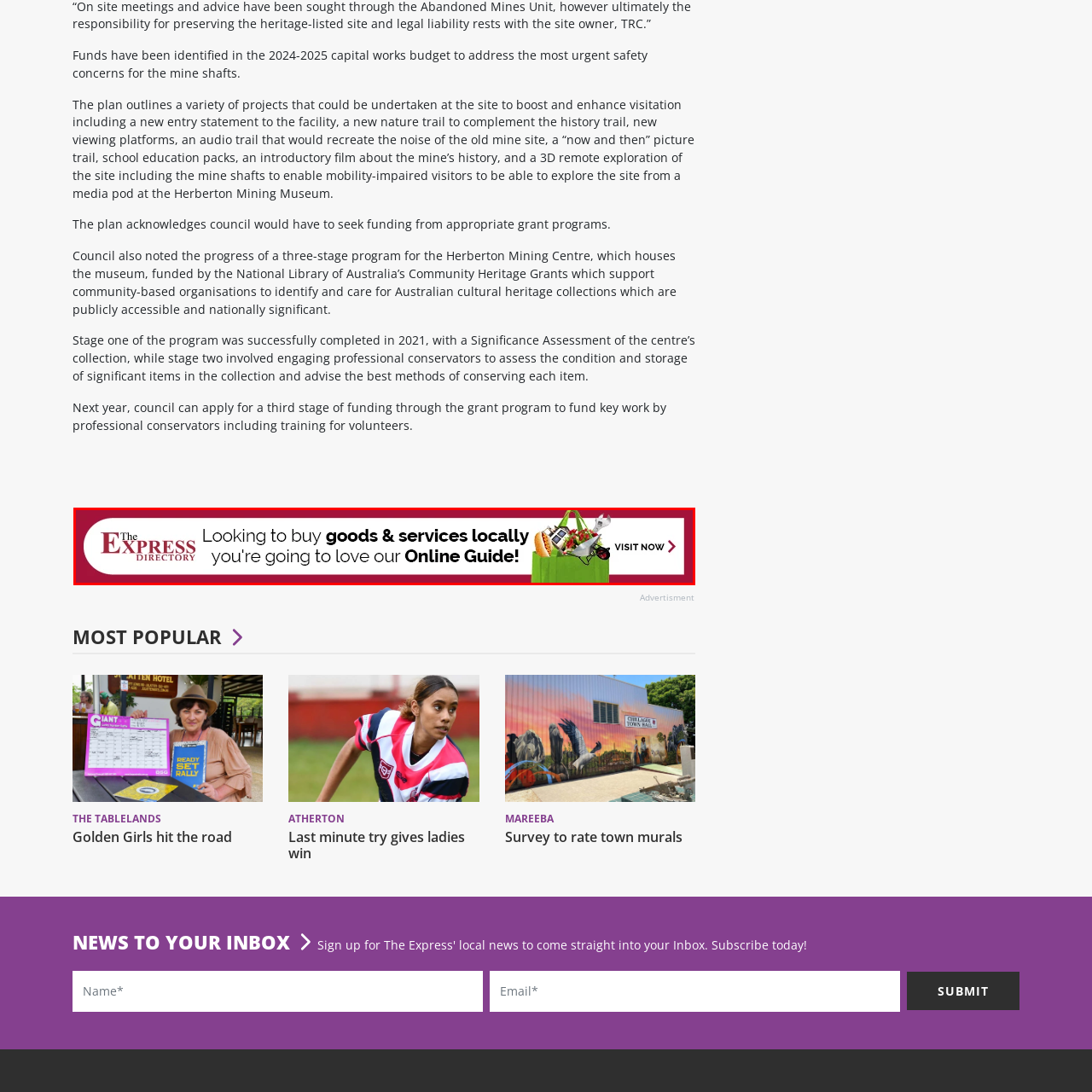What is the purpose of the design?
Look at the image contained within the red bounding box and provide a detailed answer based on the visual details you can infer from it.

The design of the advertisement is positioned against a contrasting background, which suggests that the purpose of the design is to be visually appealing and grab the viewer's attention, thereby promoting engagement with local businesses.